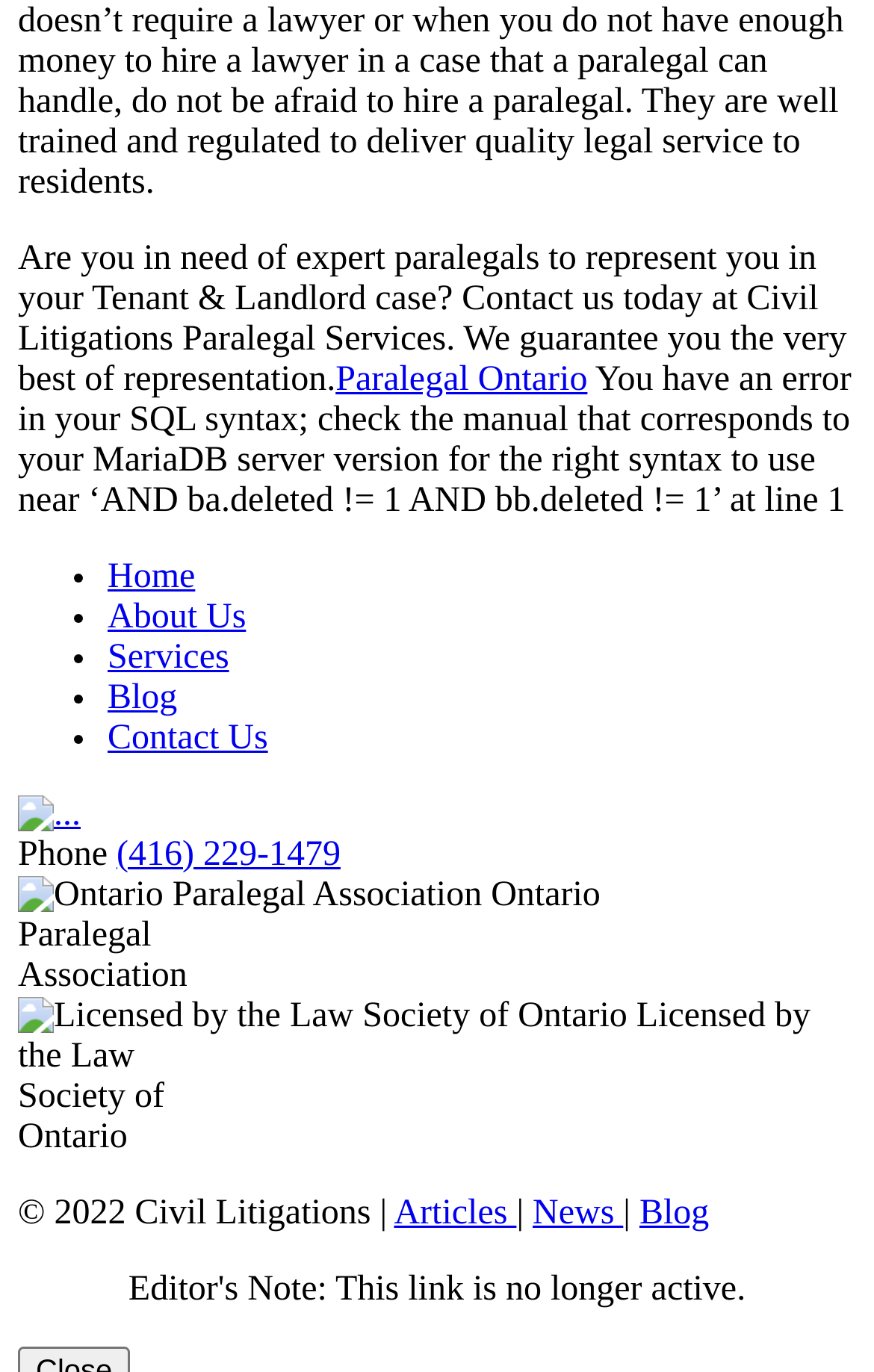Reply to the question with a brief word or phrase: What is the year of copyright for the website?

2022